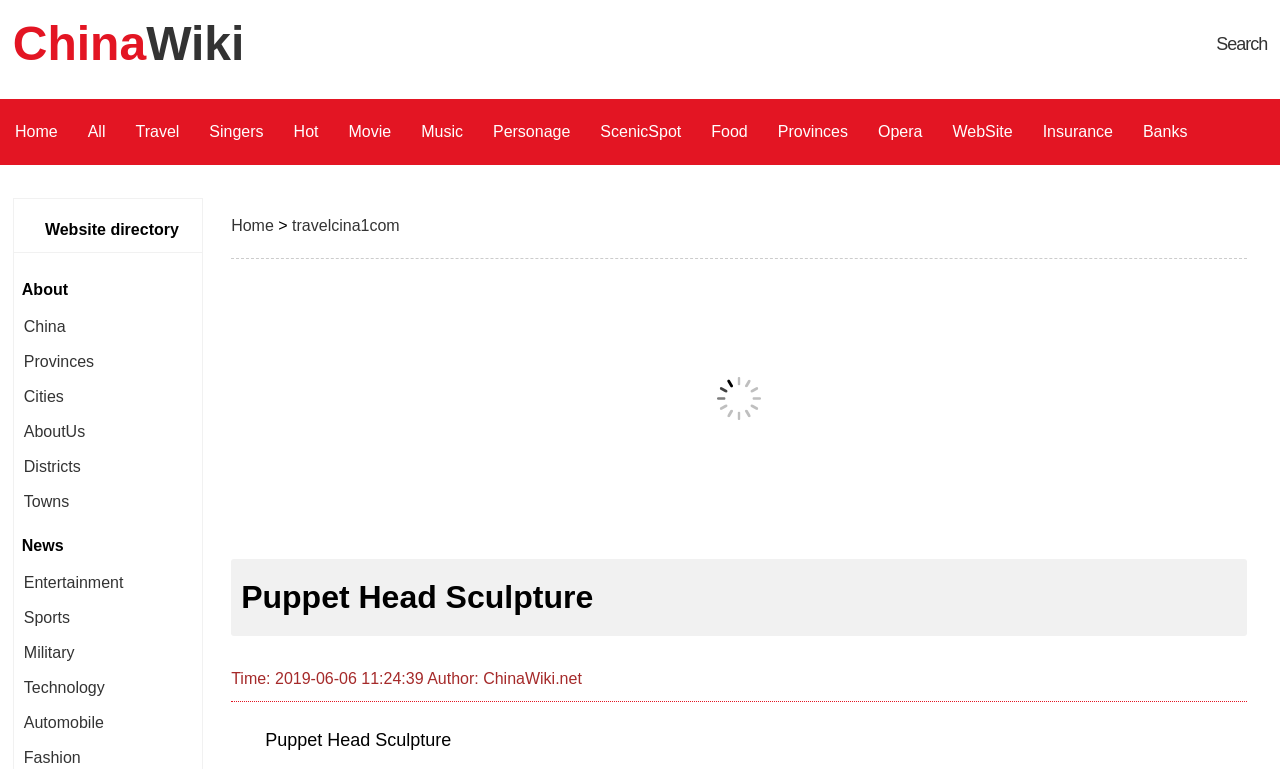What is the section below the main heading? From the image, respond with a single word or brief phrase.

Website directory